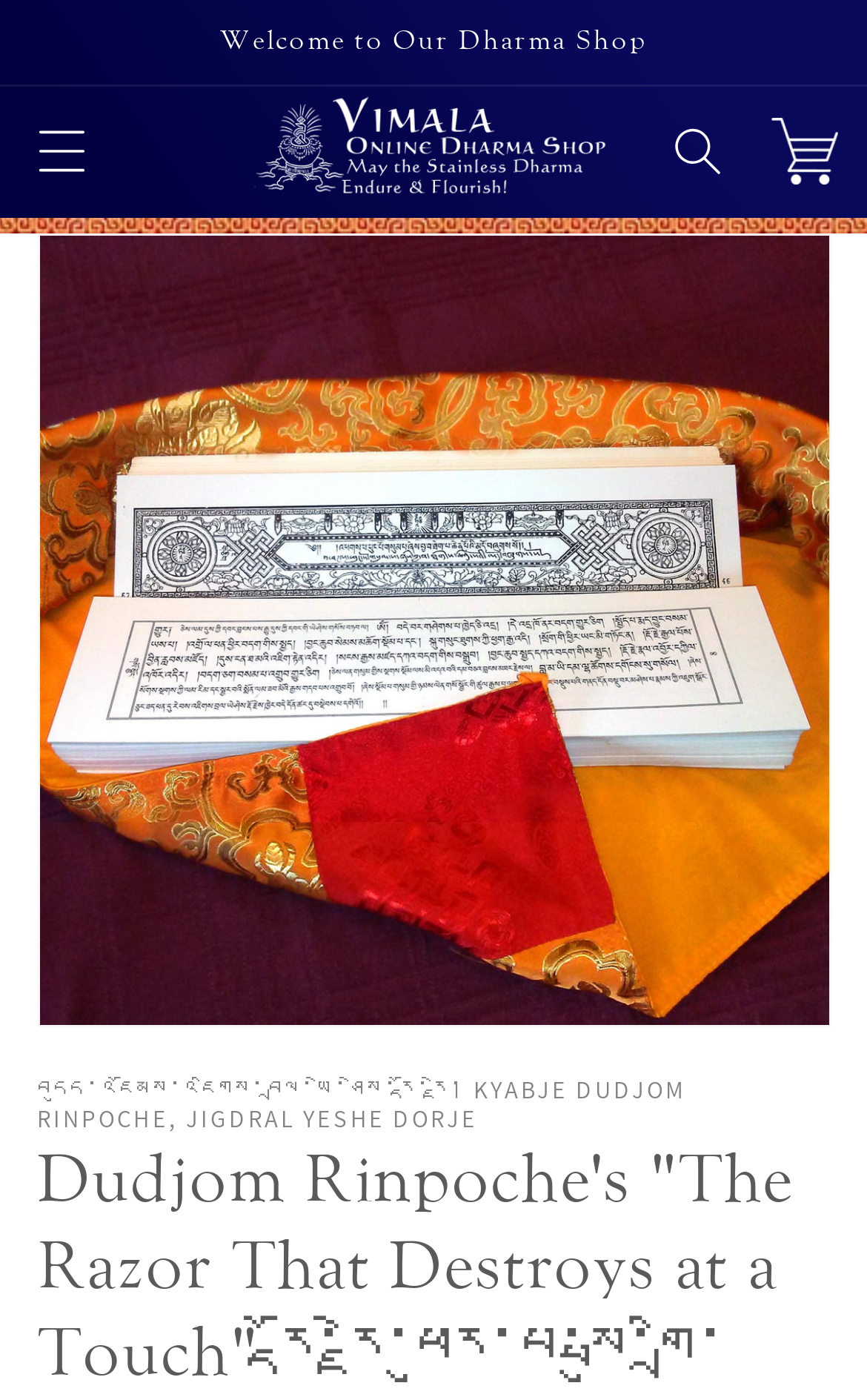Give the bounding box coordinates for the element described by: "Cart".

[0.867, 0.07, 0.992, 0.147]